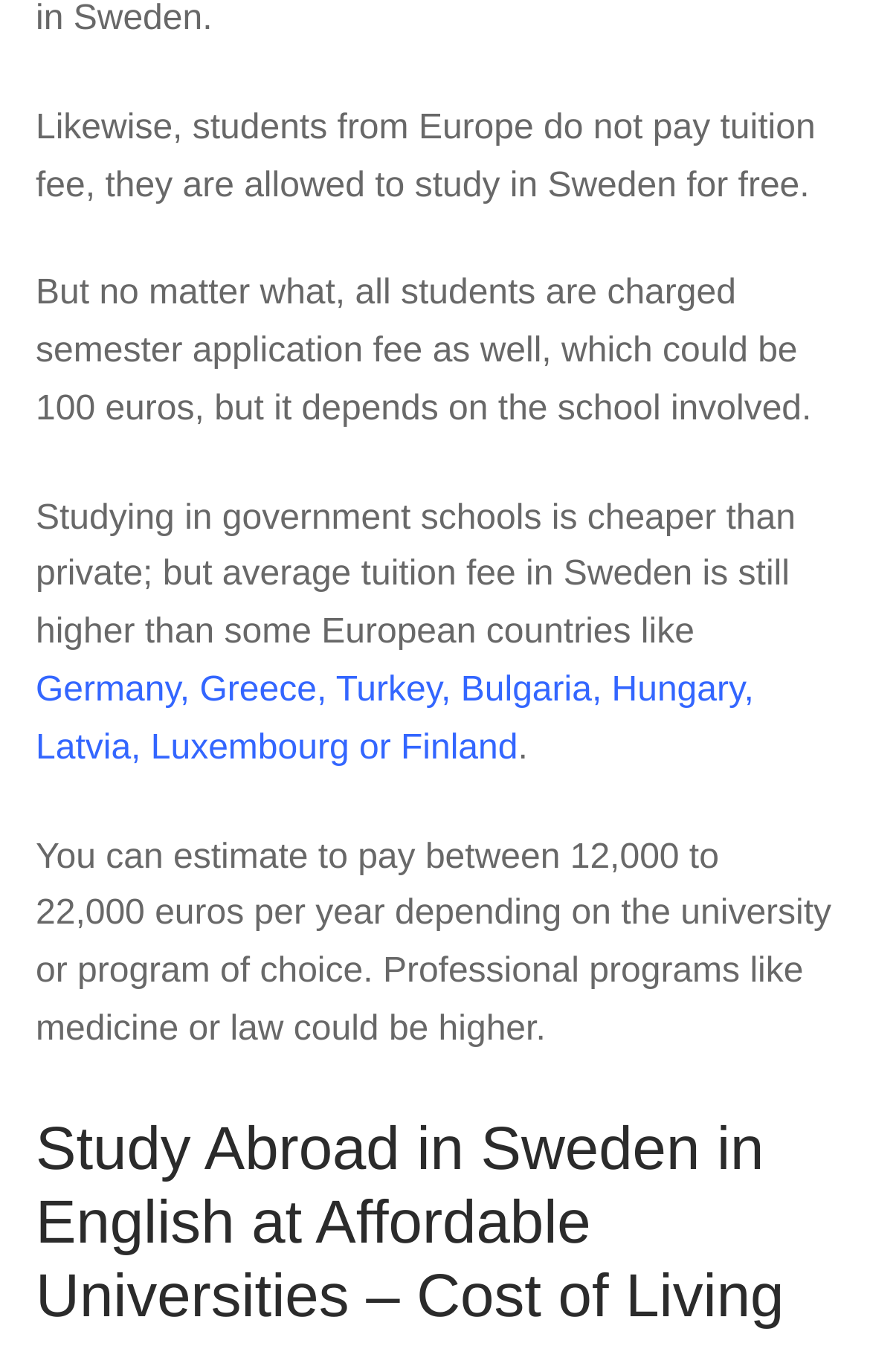Analyze the image and deliver a detailed answer to the question: What is the estimated cost of living in Sweden per year?

According to the webpage, 'You can estimate to pay between 12,000 to 22,000 euros per year depending on the university or program of choice.' This provides an estimated range of the cost of living in Sweden per year.